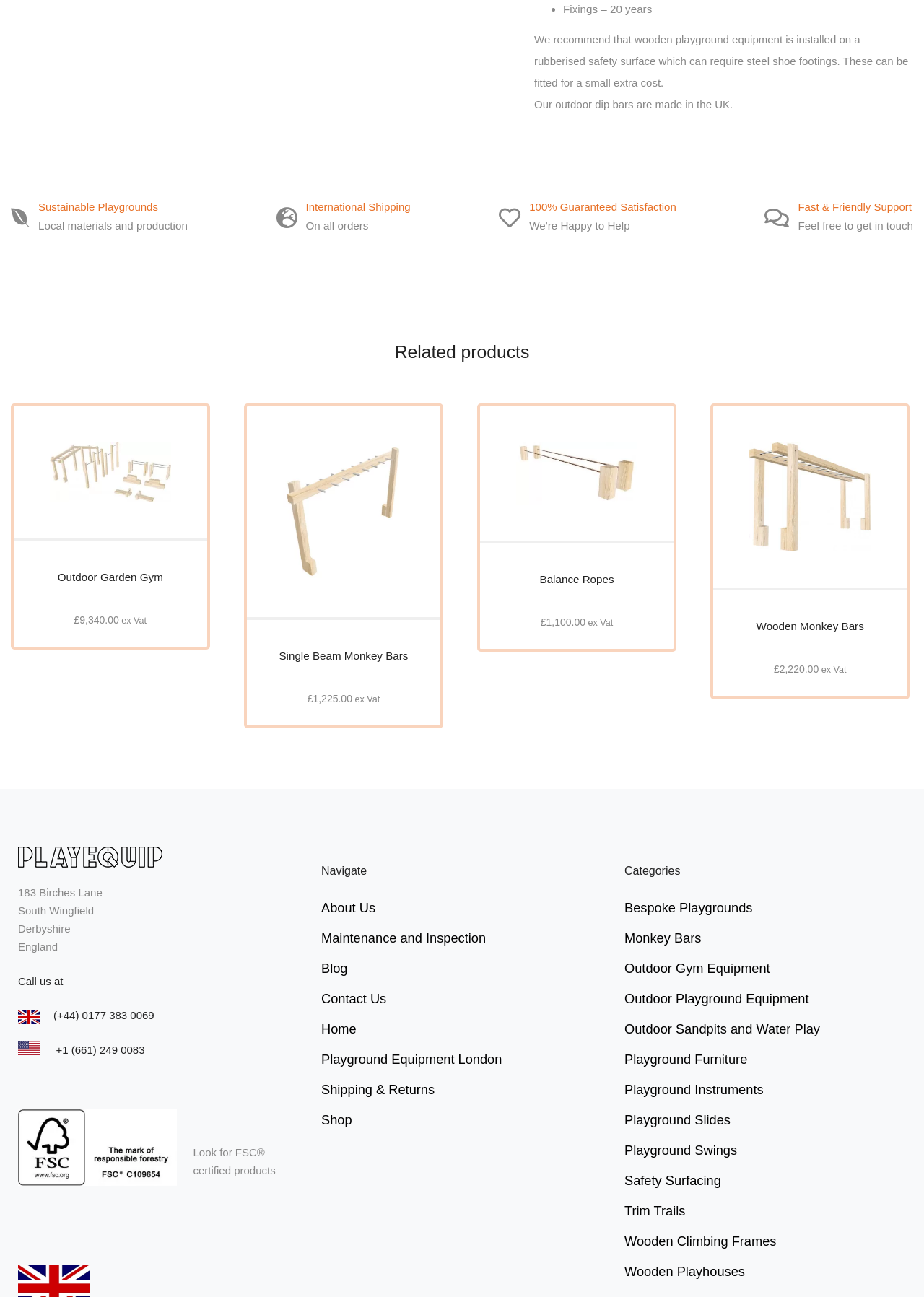Please identify the bounding box coordinates of where to click in order to follow the instruction: "Click on the 'Outdoor Garden Gym £9,340.00 ex Vat' link".

[0.015, 0.417, 0.224, 0.484]